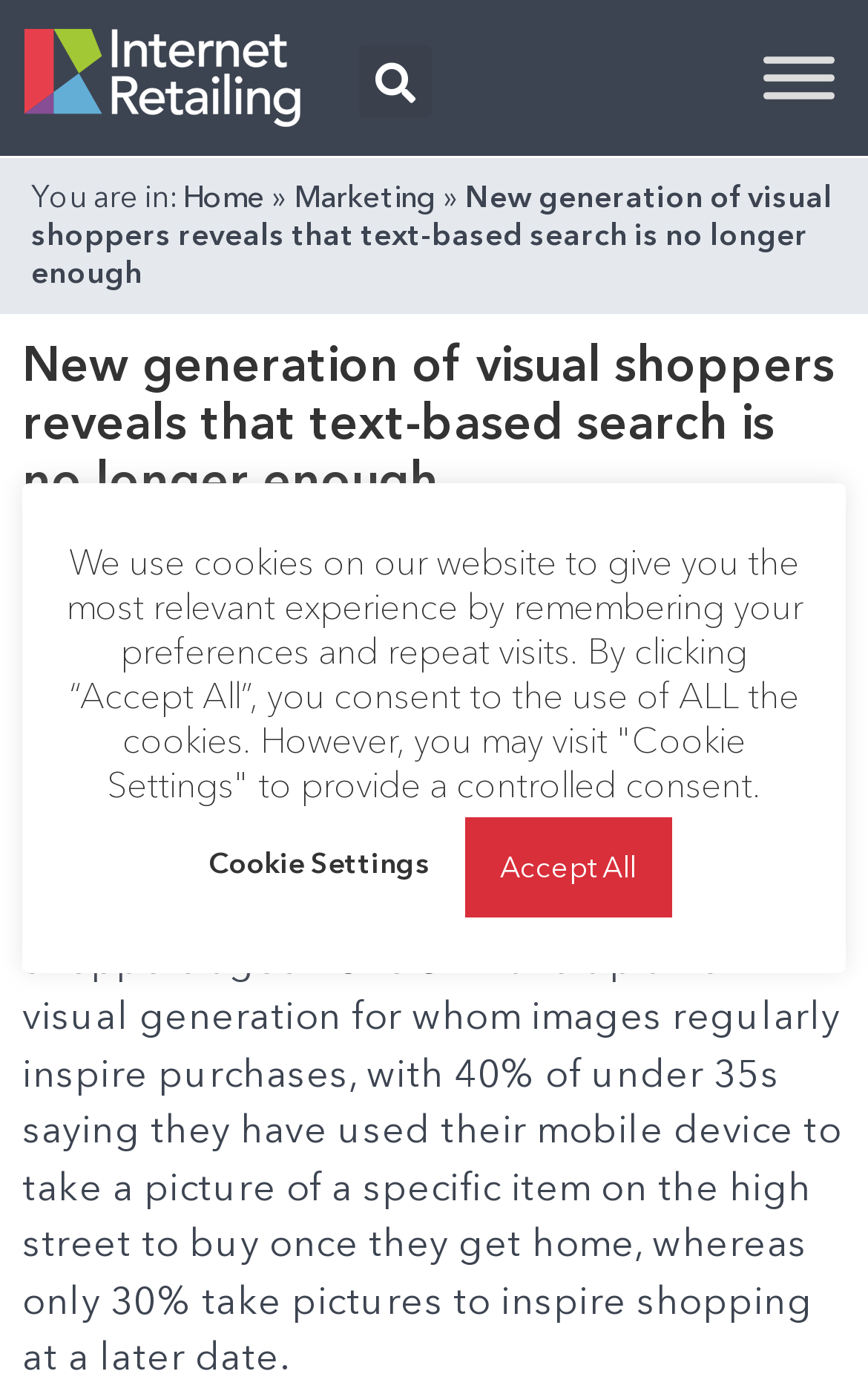Determine the bounding box coordinates of the target area to click to execute the following instruction: "Search for something."

[0.413, 0.008, 0.497, 0.104]